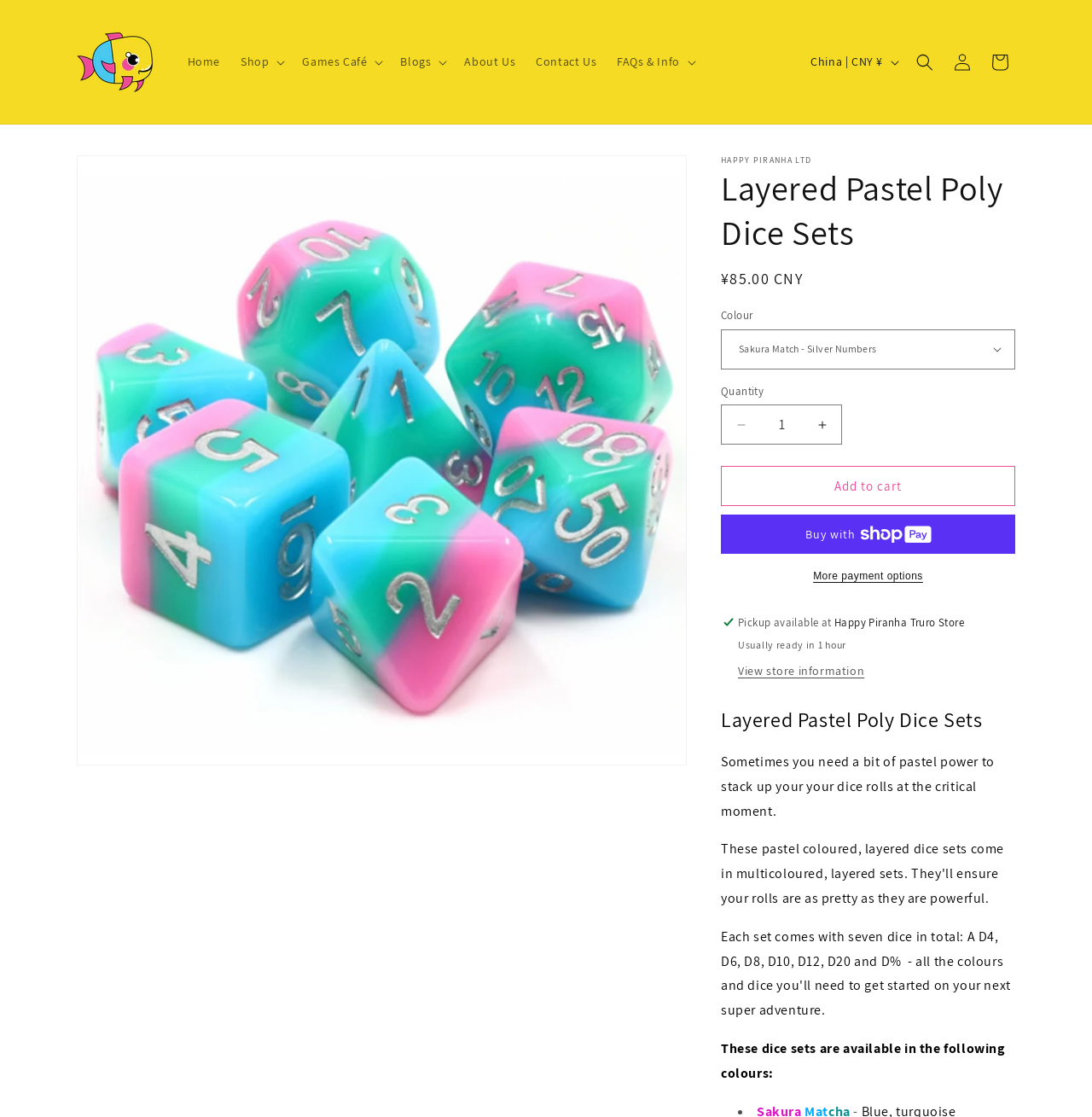Refer to the image and offer a detailed explanation in response to the question: What is the purpose of the 'Pickup available at' section?

The 'Pickup available at' section appears to be providing information about the availability of the product for pickup at a physical store location, specifically the Happy Piranha Truro Store, which suggests that customers can opt to pick up their orders at this location.